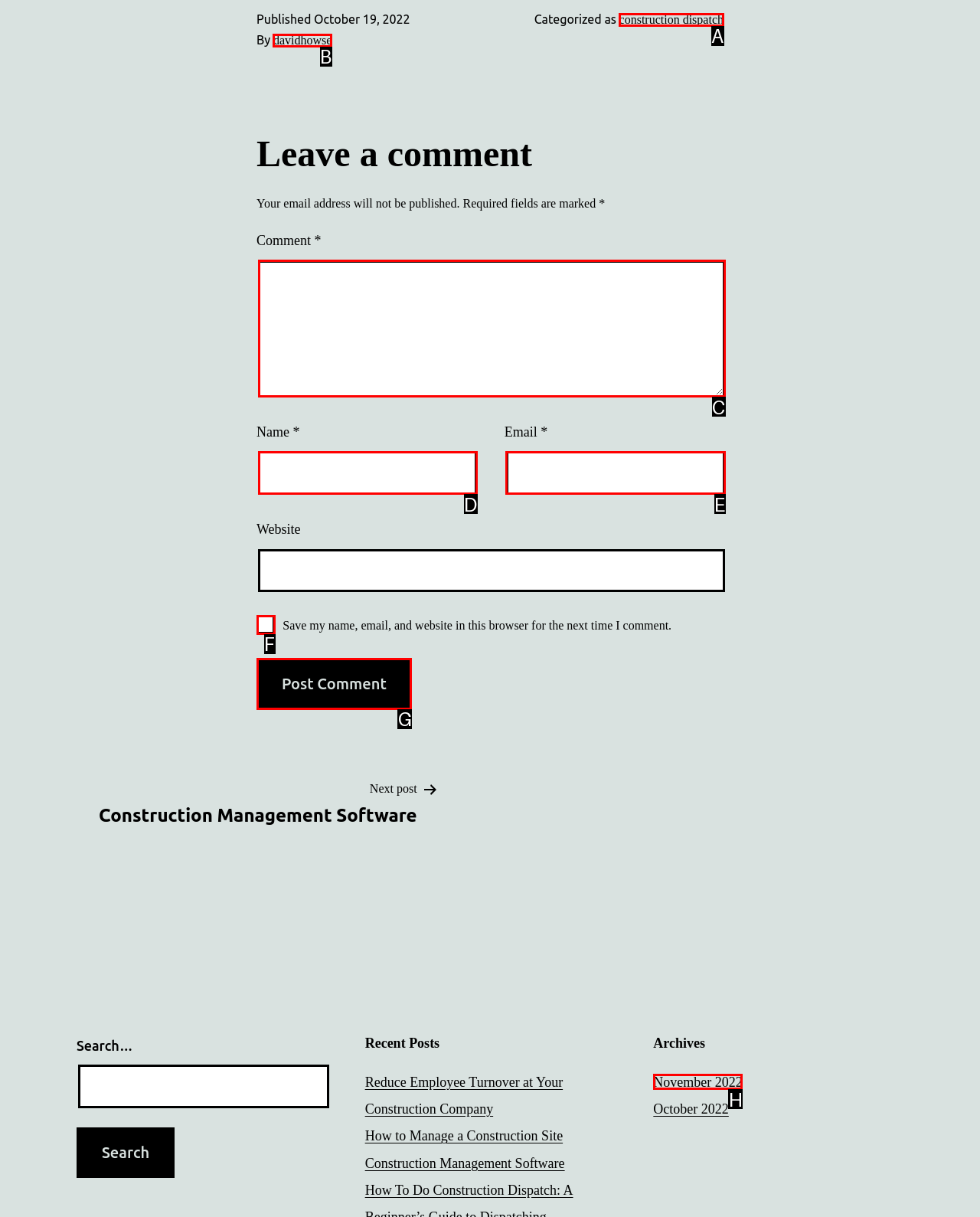Identify the letter of the correct UI element to fulfill the task: Post a comment from the given options in the screenshot.

G